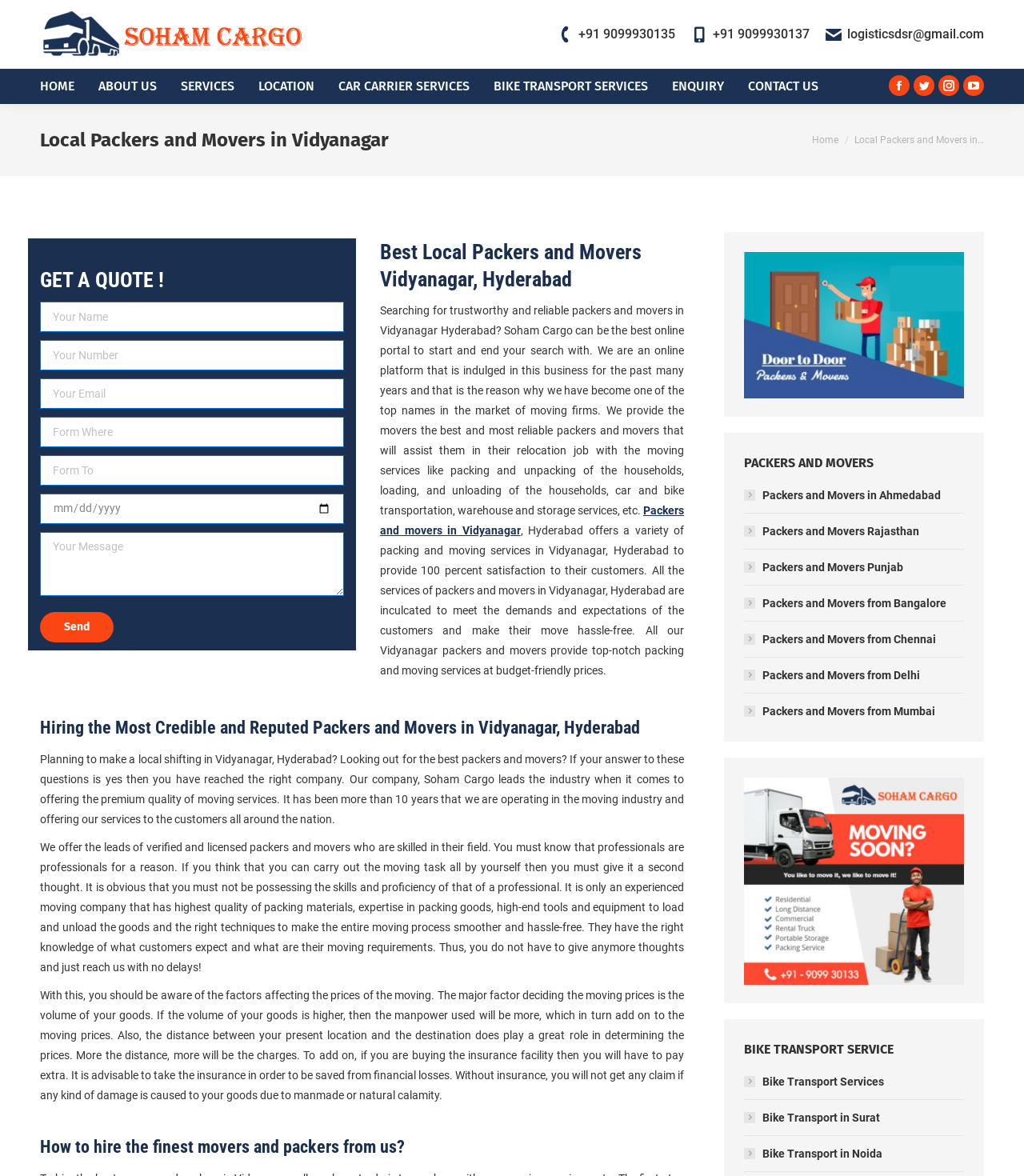Determine the bounding box coordinates for the element that should be clicked to follow this instruction: "Get a quote by filling out the form". The coordinates should be given as four float numbers between 0 and 1, in the format [left, top, right, bottom].

[0.039, 0.226, 0.336, 0.249]